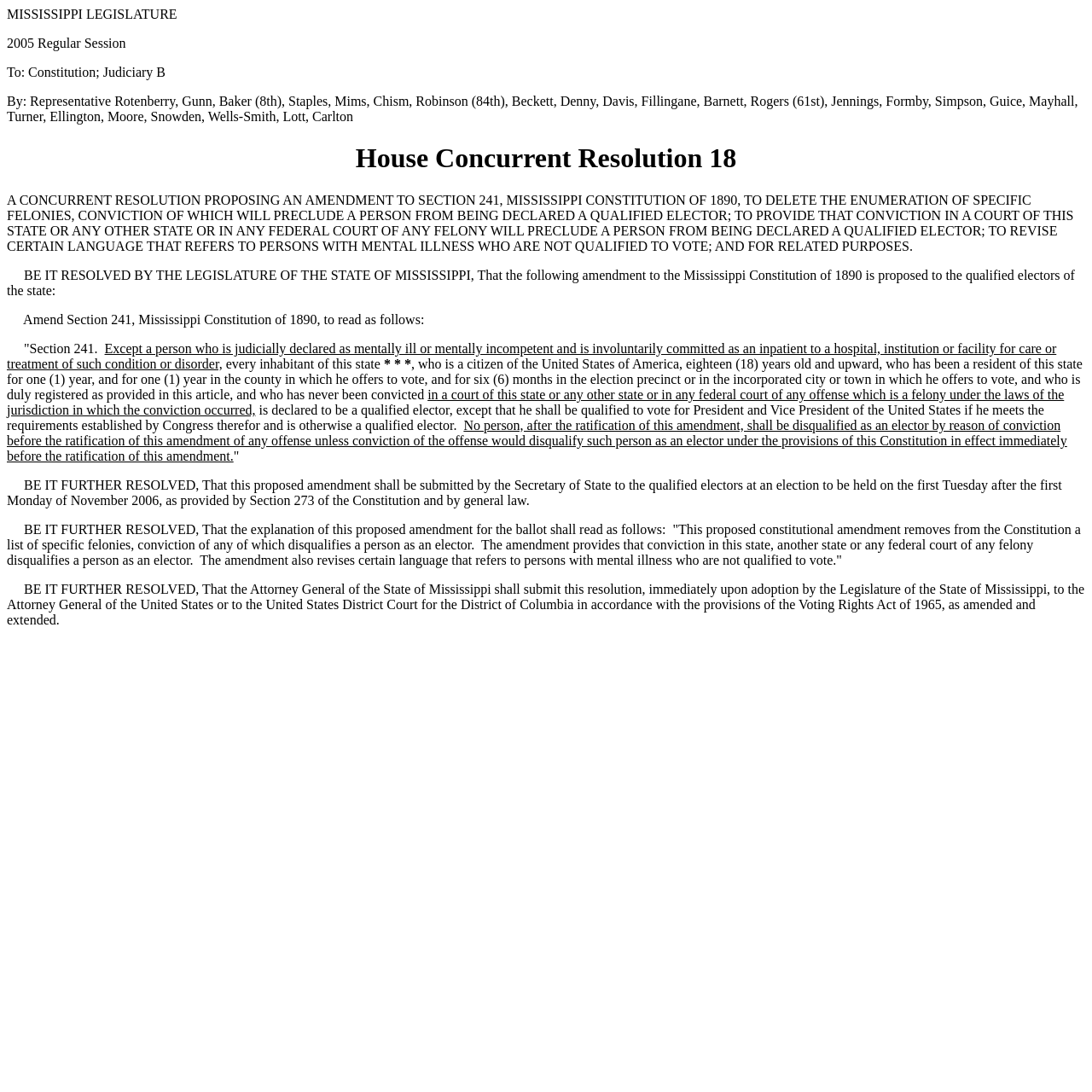Who introduced the resolution?
Give a one-word or short-phrase answer derived from the screenshot.

Representative Rotenberry and others